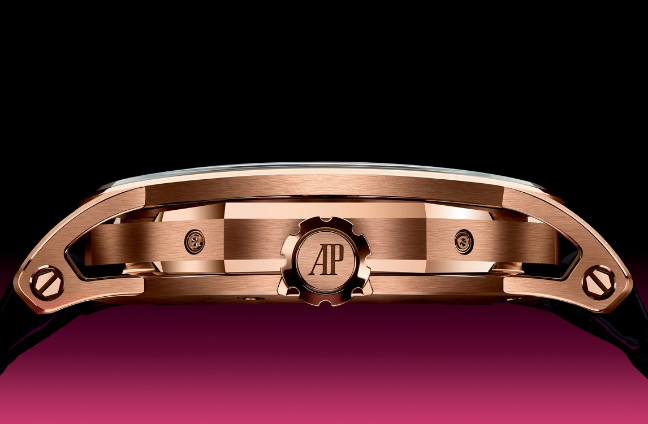Describe every aspect of the image in depth.

The image showcases an exquisite luxury watch from Audemars Piguet, highlighting its elegant rose gold case and distinctive design. The focus is on the side view of the watch, revealing intricate details such as the iconic AP logo prominently displayed on the crown. This timepiece reflects a perfect blend of sophistication and craftsmanship, characteristic of Audemars Piguet's commitment to quality. The backdrop enhances the luxurious feel, shifting from deep black to a subtle gradient, which accentuates the watch's polished surfaces and meticulous features. It's a stunning representation of high-end horology, appealing to collectors and enthusiasts alike.